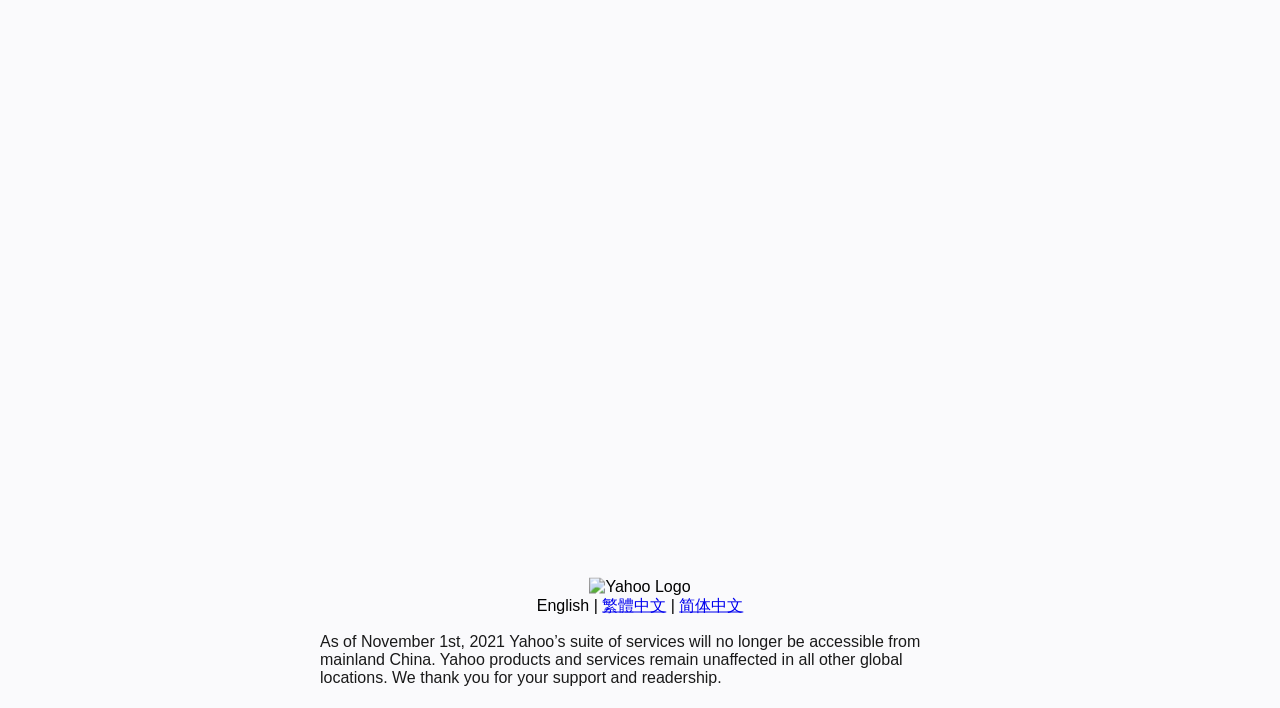Find the bounding box of the web element that fits this description: "繁體中文".

[0.47, 0.843, 0.52, 0.867]